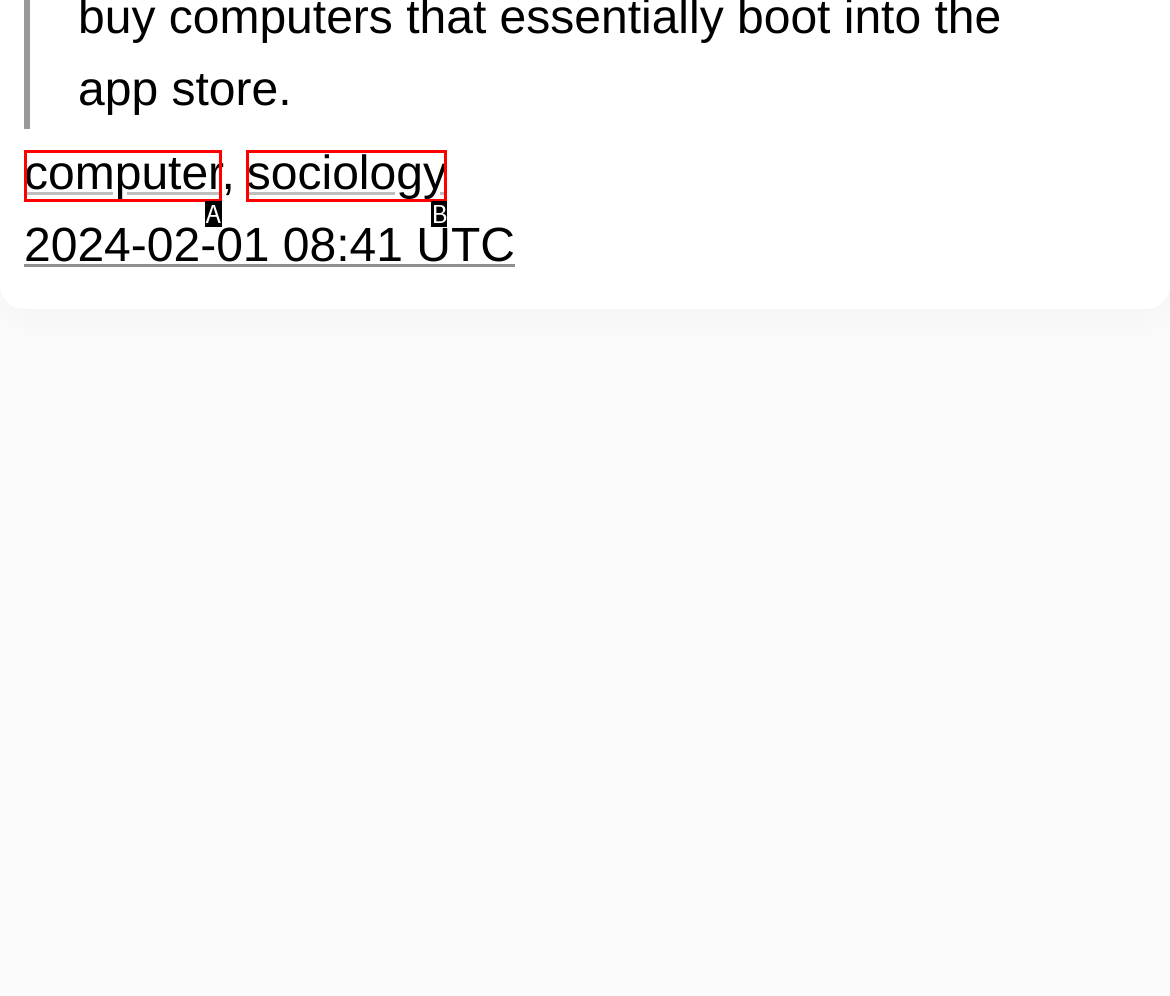Identify the letter of the option that best matches the following description: sociology. Respond with the letter directly.

B